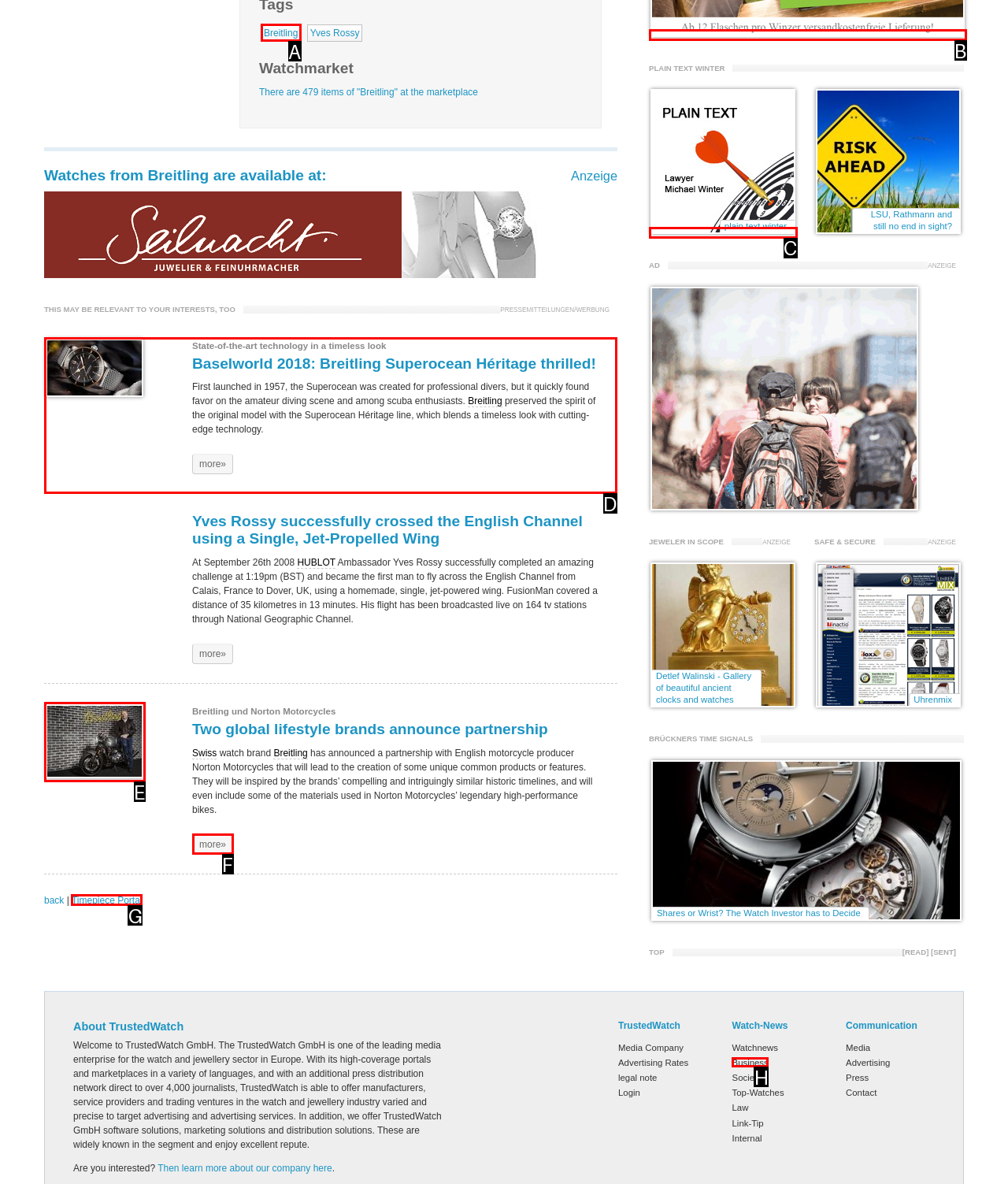Identify the correct UI element to click on to achieve the task: Read about Baselworld 2018: Breitling Superocean Héritage. Provide the letter of the appropriate element directly from the available choices.

D